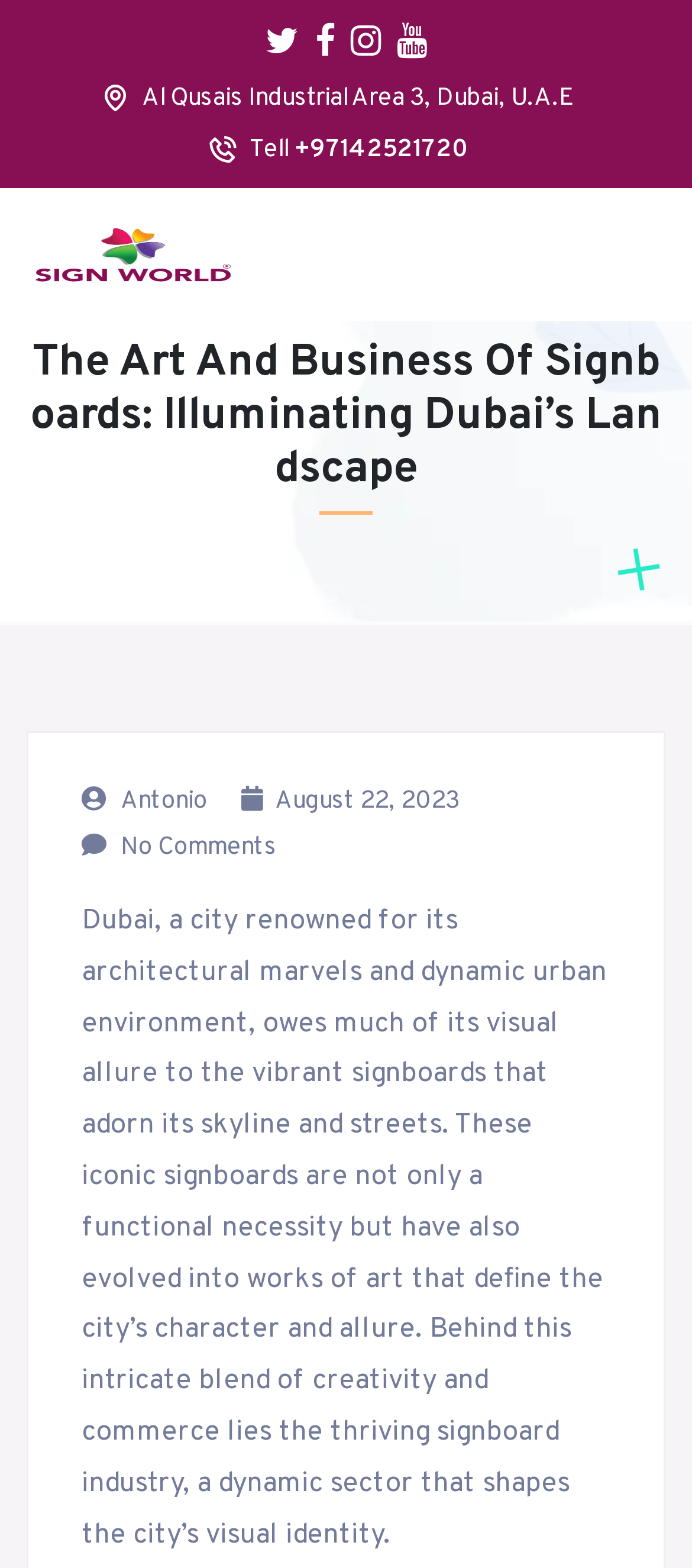Could you please study the image and provide a detailed answer to the question:
What is the location of Sign World LLC?

I found the location of Sign World LLC by looking at the static text element with the content 'Al Qusais Industrial Area 3, Dubai, U.A.E' which is located at the top of the webpage.